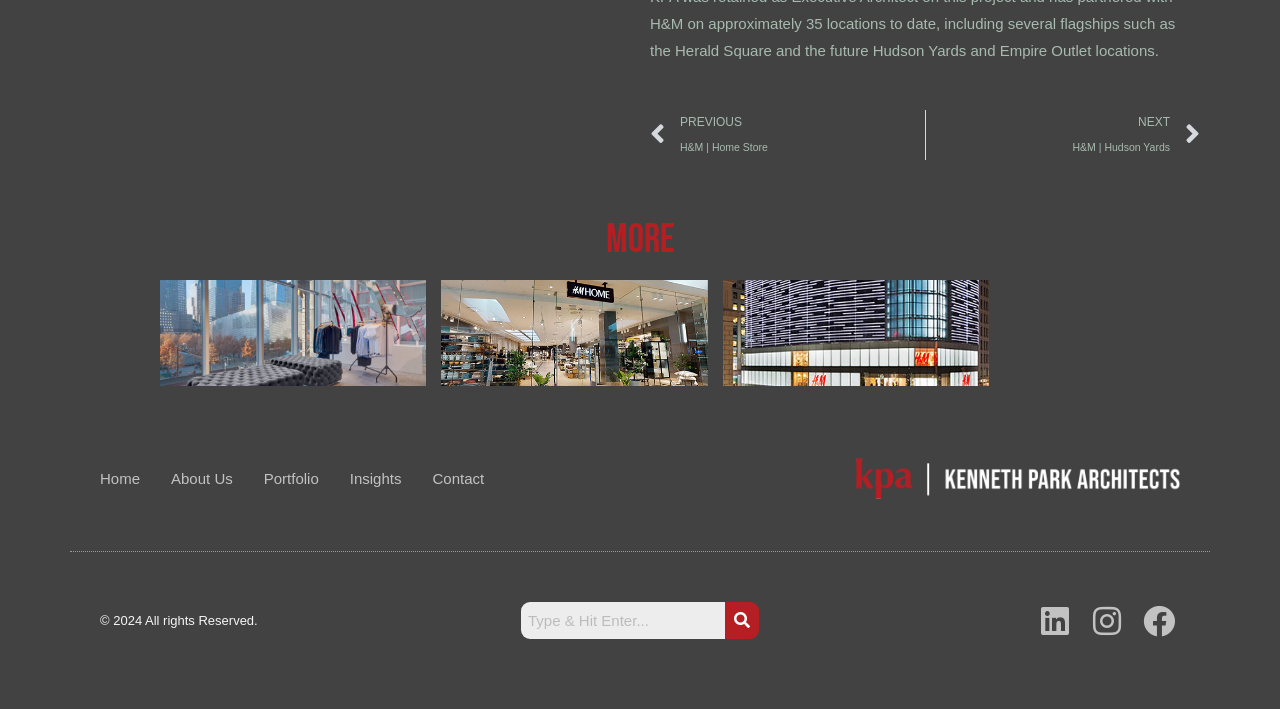Reply to the question with a single word or phrase:
How many social media links are present at the bottom of the page?

3